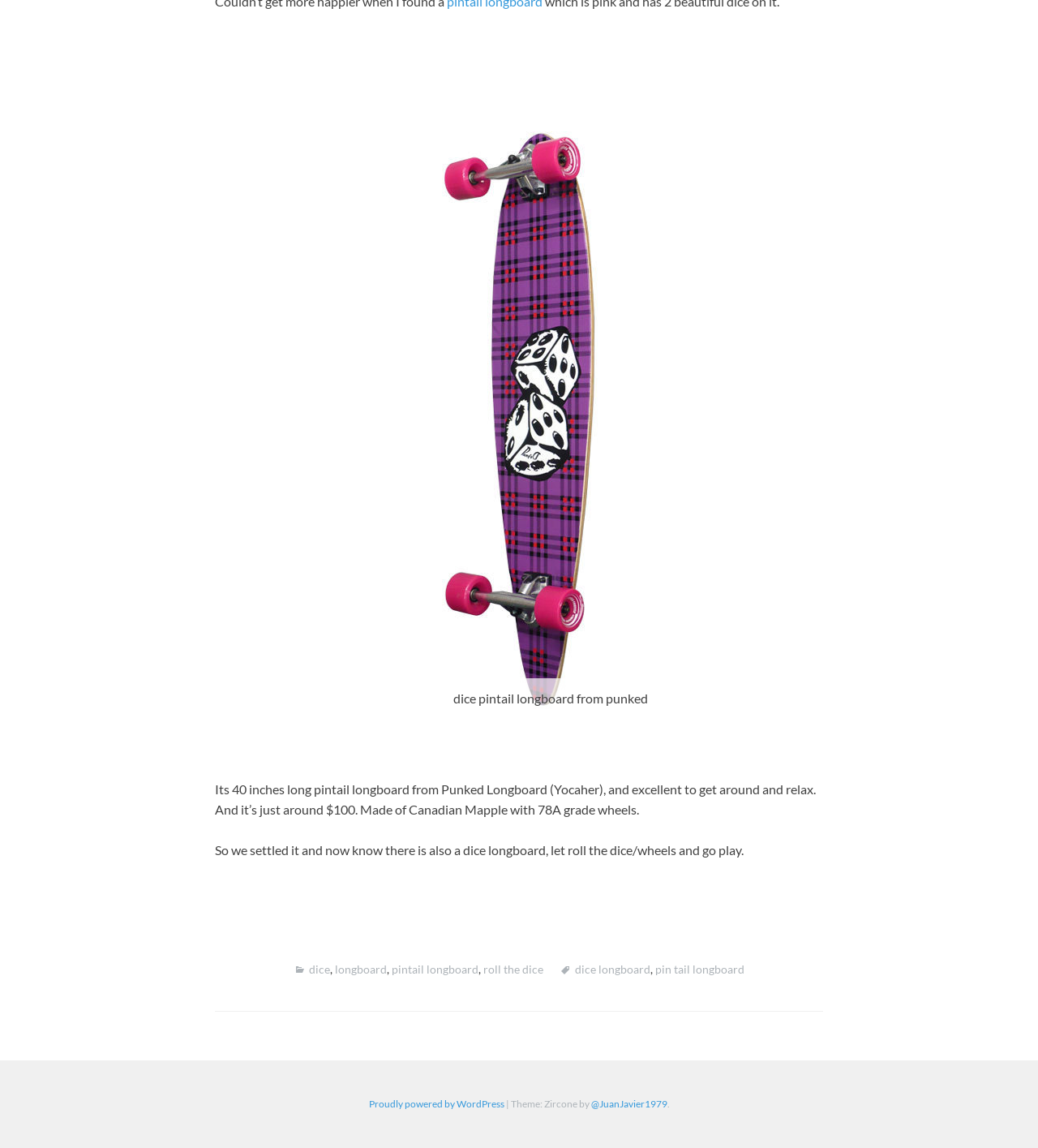Given the description of a UI element: "roll the dice", identify the bounding box coordinates of the matching element in the webpage screenshot.

[0.466, 0.838, 0.523, 0.85]